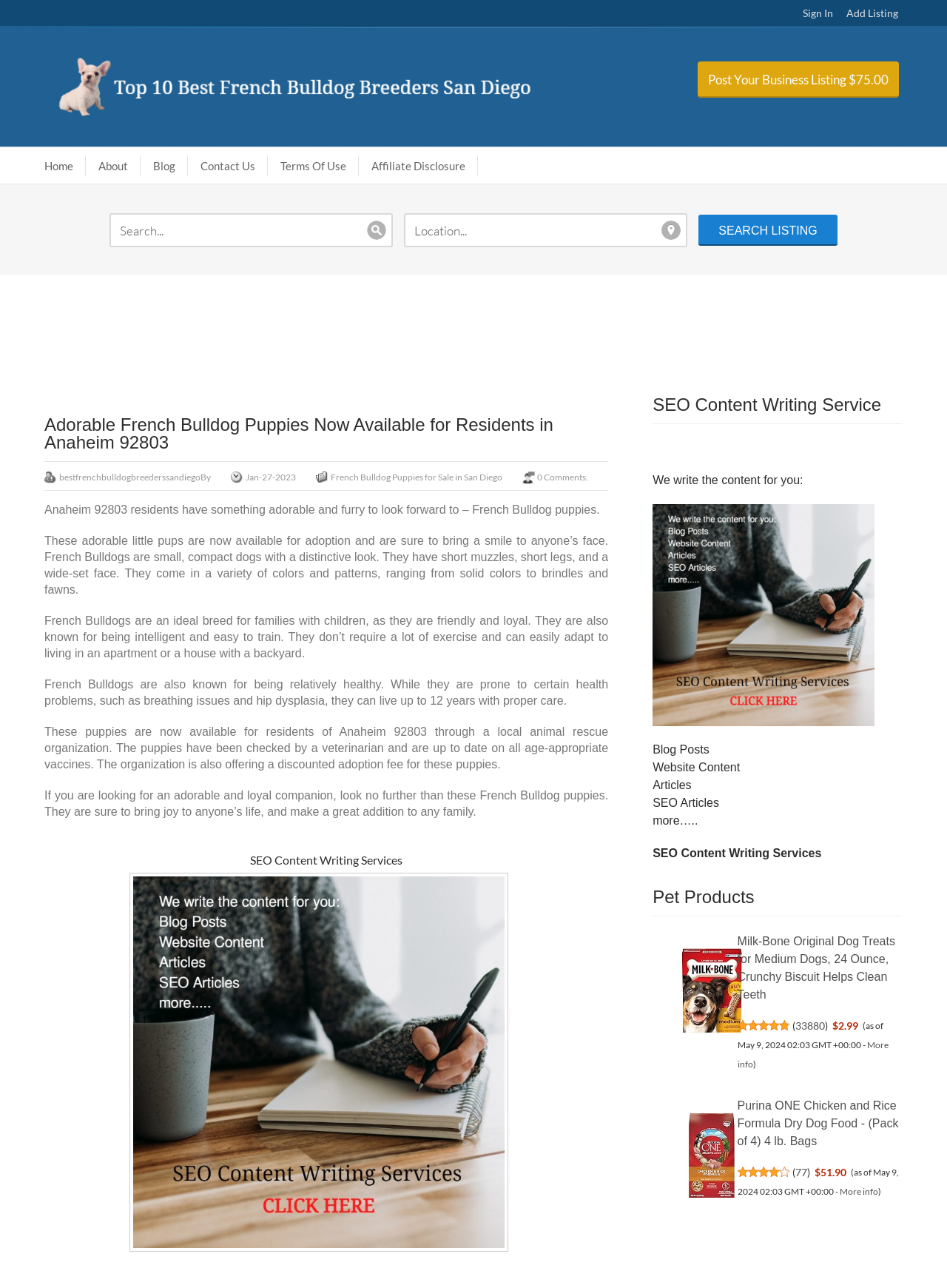Pinpoint the bounding box coordinates of the clickable element needed to complete the instruction: "Learn about SEO content writing services". The coordinates should be provided as four float numbers between 0 and 1: [left, top, right, bottom].

[0.264, 0.662, 0.425, 0.673]